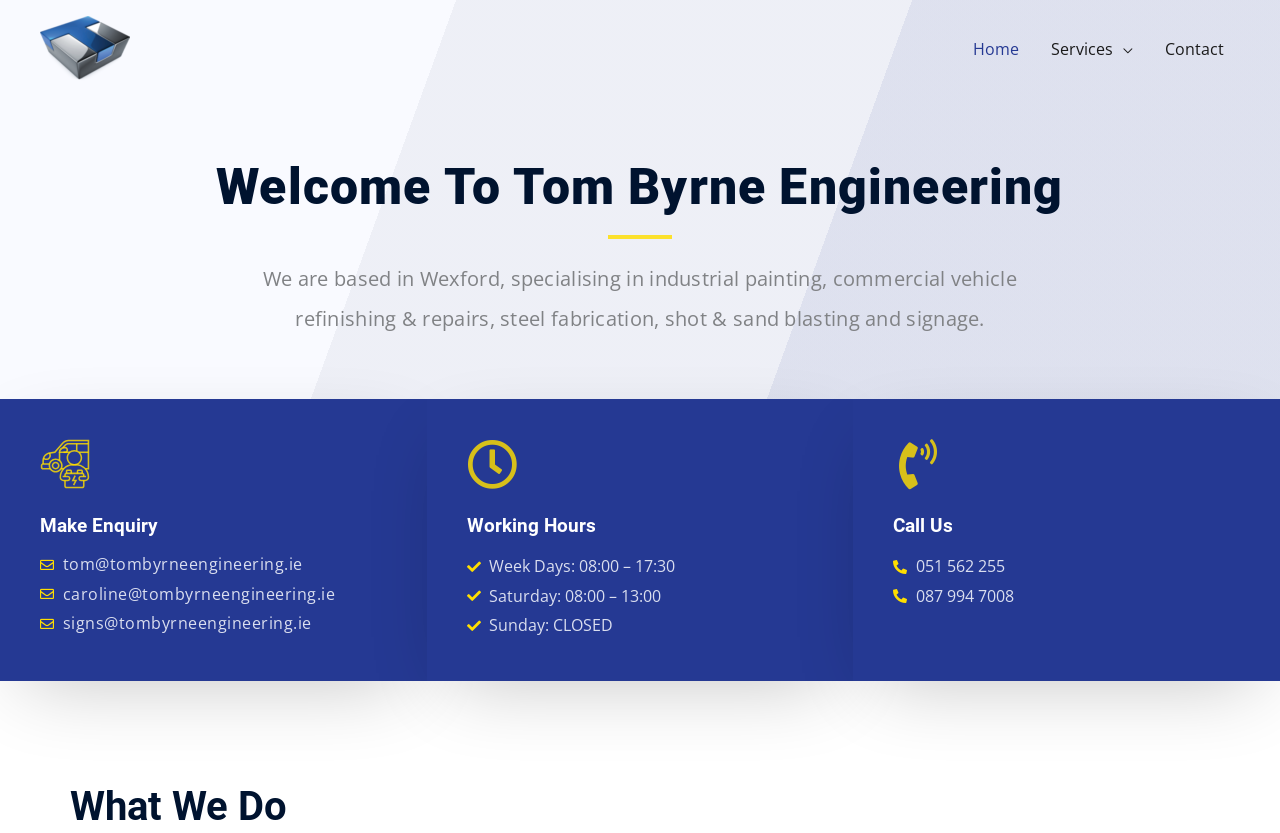What is the location of Tom Byrne Engineering?
Based on the image, provide your answer in one word or phrase.

Wexford